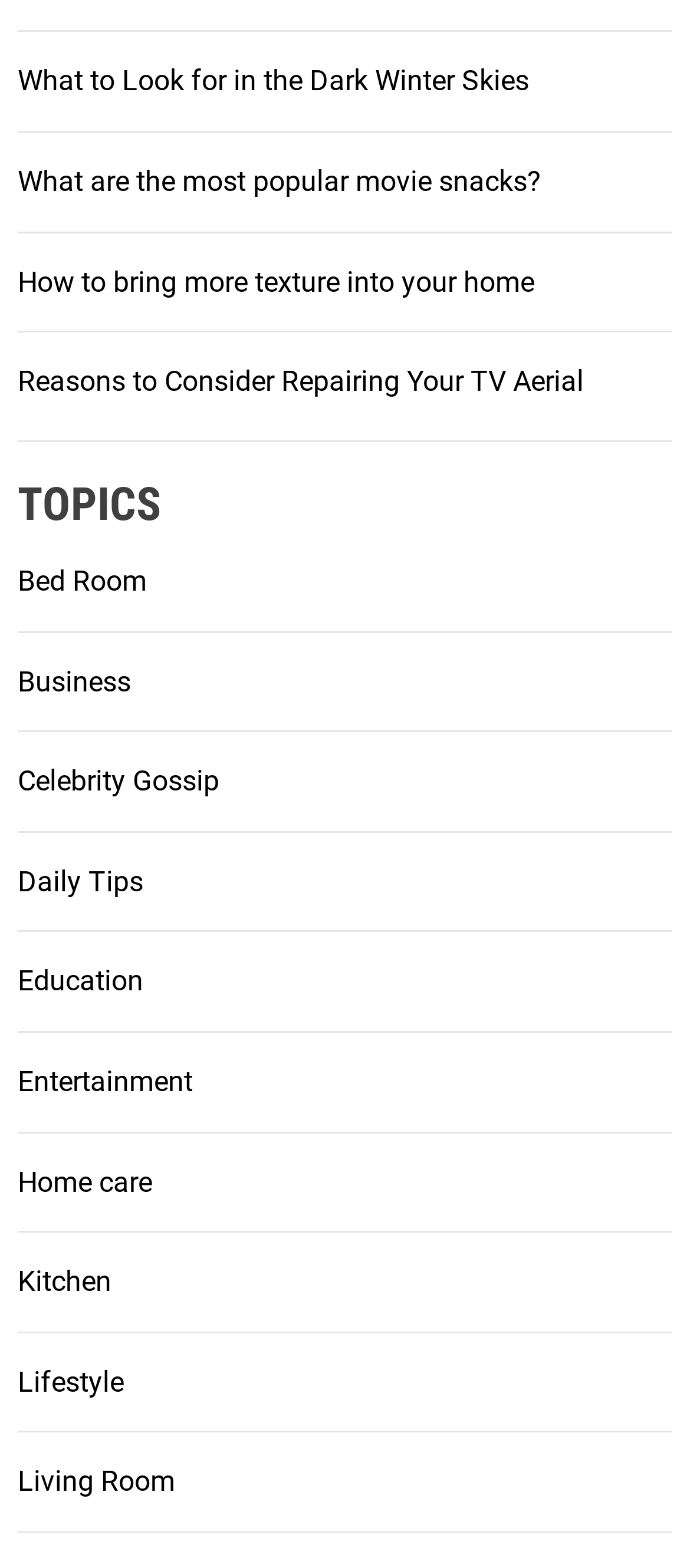Identify the bounding box for the UI element described as: "Business". The coordinates should be four float numbers between 0 and 1, i.e., [left, top, right, bottom].

[0.026, 0.424, 0.19, 0.445]